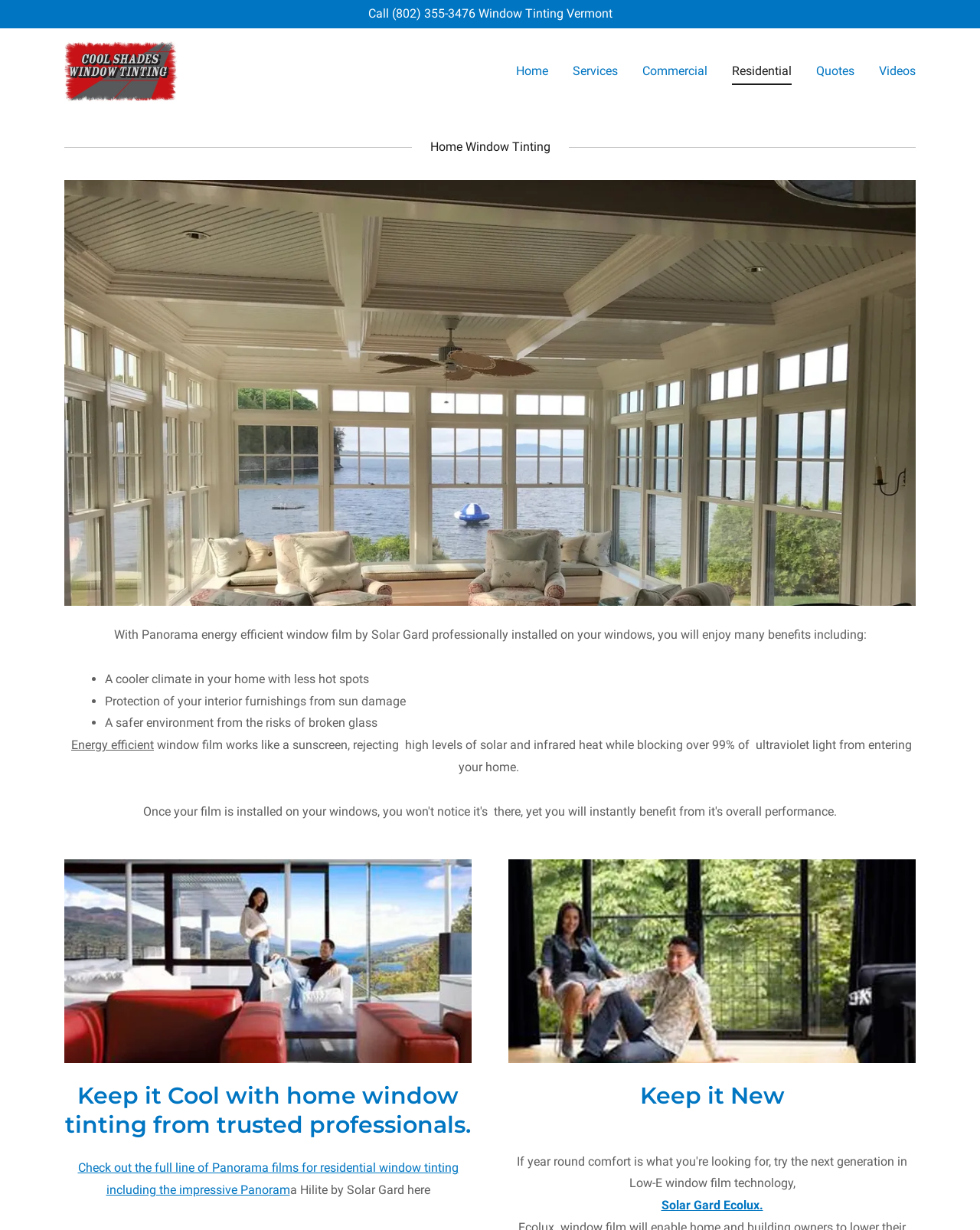Please determine the headline of the webpage and provide its content.

Home Window Tinting